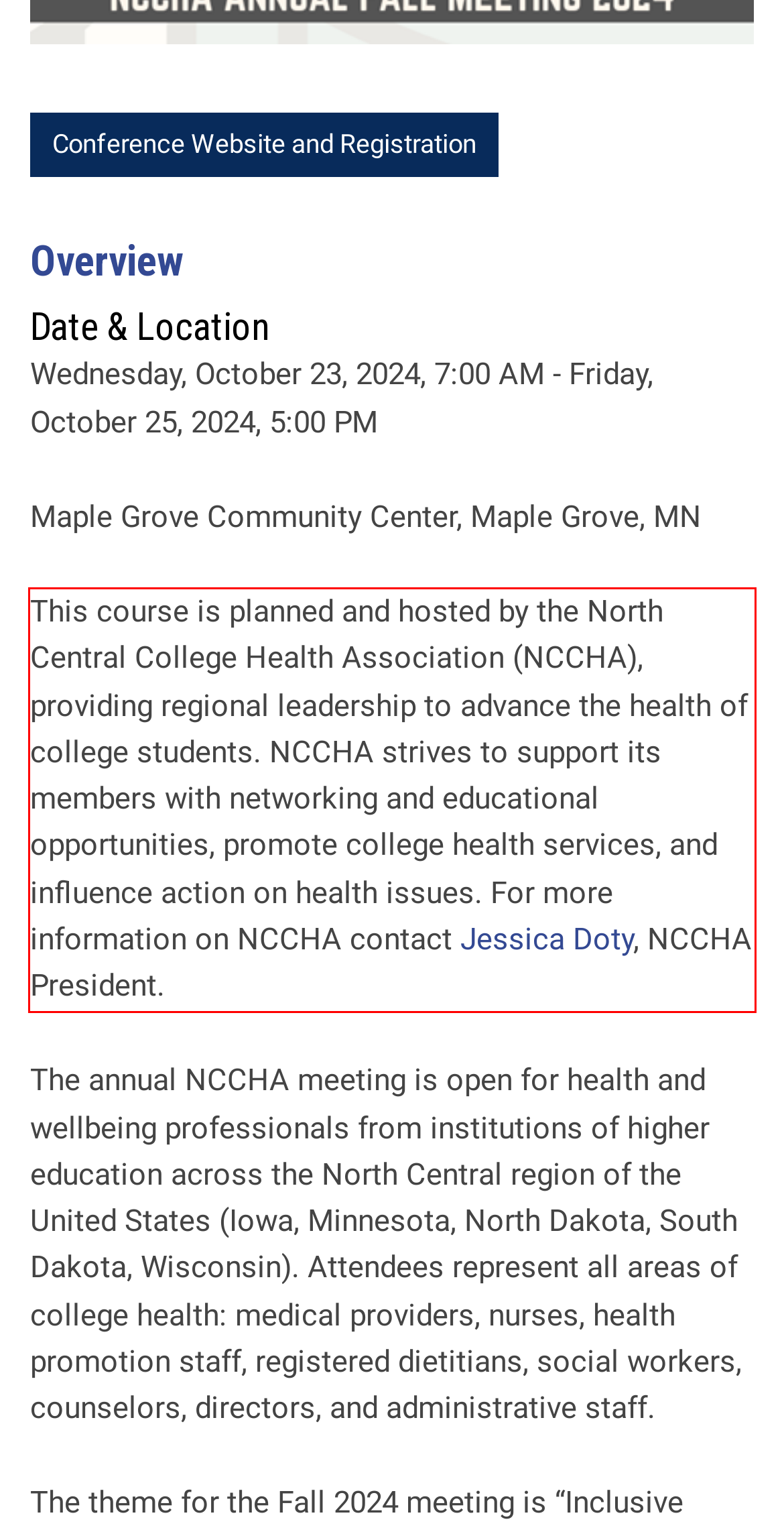Identify the red bounding box in the webpage screenshot and perform OCR to generate the text content enclosed.

This course is planned and hosted by the North Central College Health Association (NCCHA), providing regional leadership to advance the health of college students. NCCHA strives to support its members with networking and educational opportunities, promote college health services, and influence action on health issues. For more information on NCCHA contact Jessica Doty, NCCHA President.